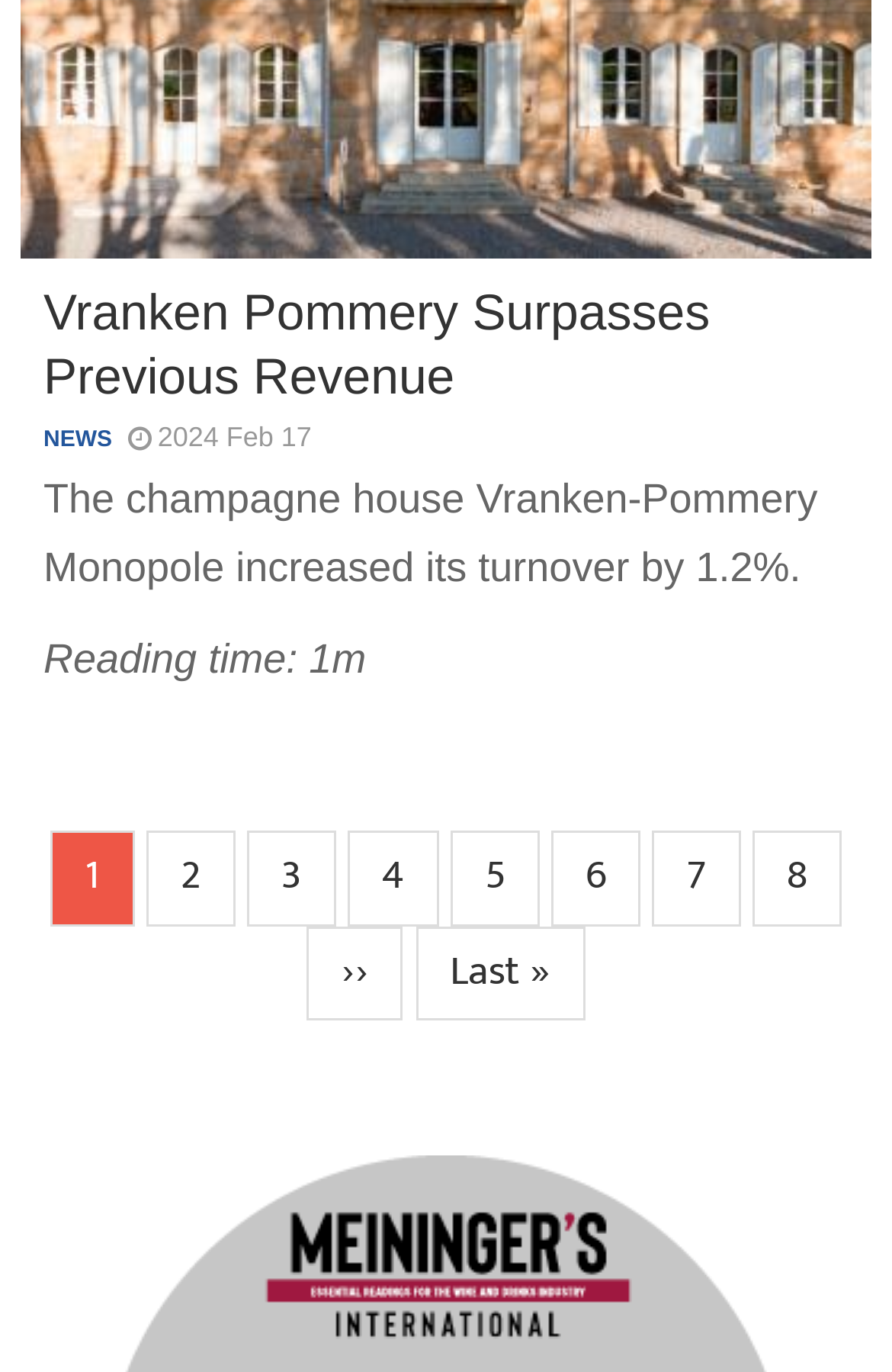Identify the bounding box coordinates for the UI element mentioned here: "alt="CNA Priručnik"". Provide the coordinates as four float values between 0 and 1, i.e., [left, top, right, bottom].

None